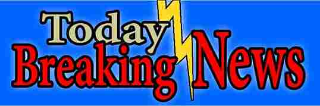What is the background color of the banner?
Could you give a comprehensive explanation in response to this question?

The caption states that the background is a bright blue, which enhances the overall impact and ensures that the text is highly visible, indicating that the background color of the banner is bright blue.